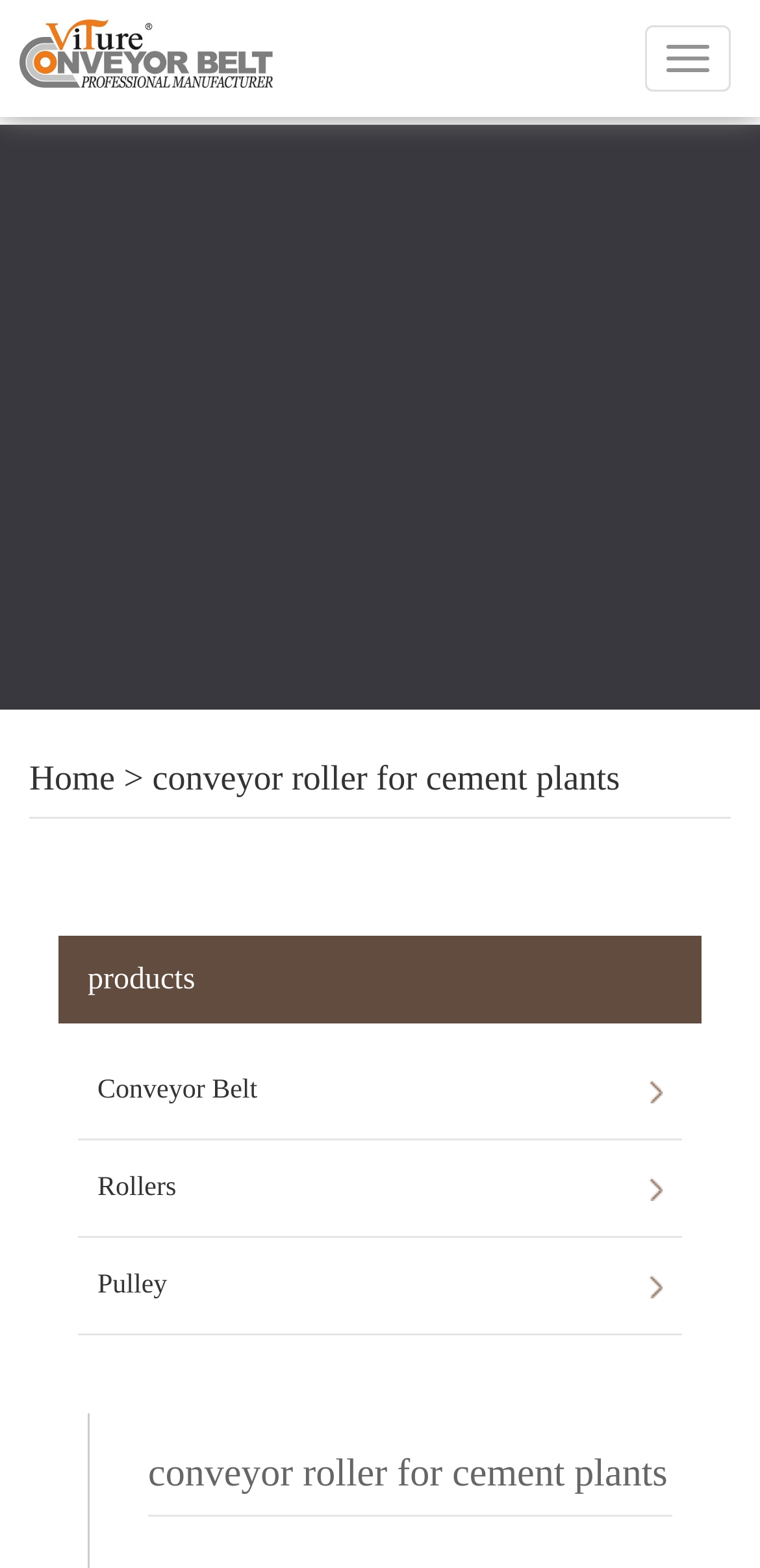Please find and report the bounding box coordinates of the element to click in order to perform the following action: "Learn about conveyor belt". The coordinates should be expressed as four float numbers between 0 and 1, in the format [left, top, right, bottom].

[0.128, 0.665, 0.872, 0.726]